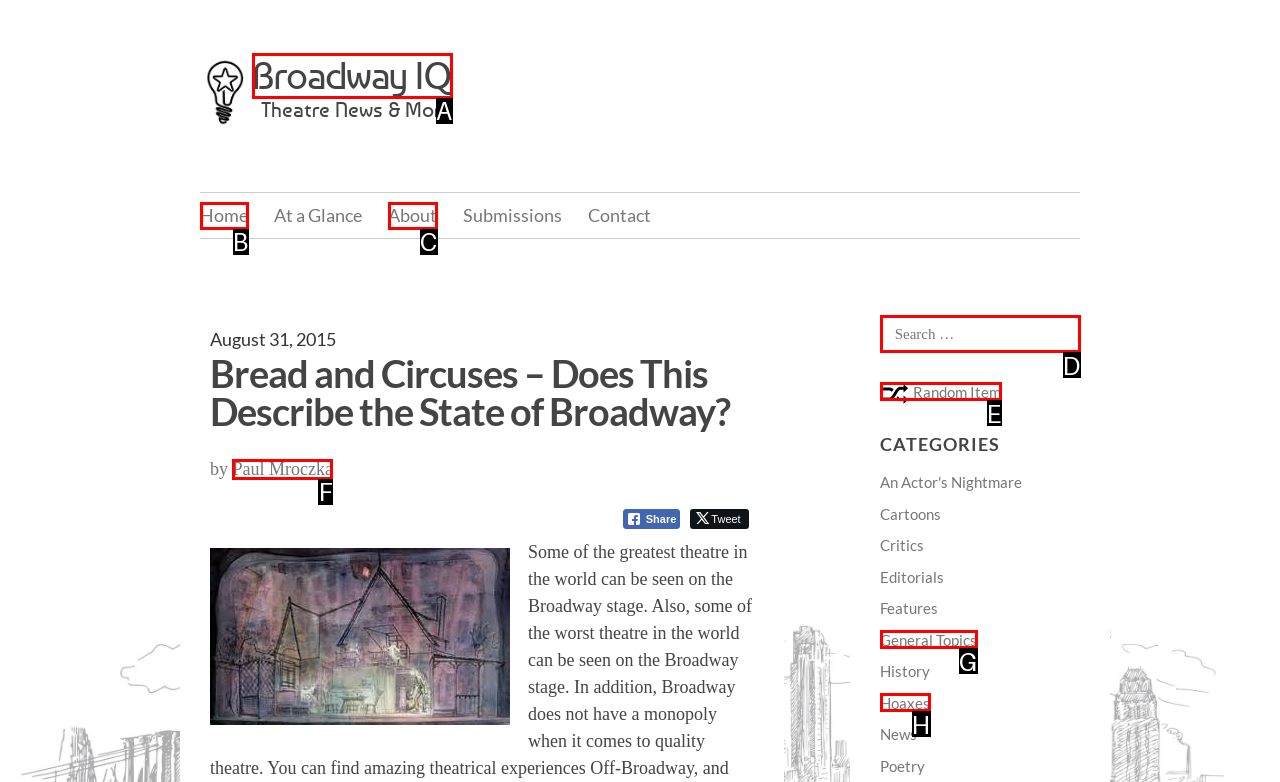Indicate which HTML element you need to click to complete the task: Search for something. Provide the letter of the selected option directly.

D